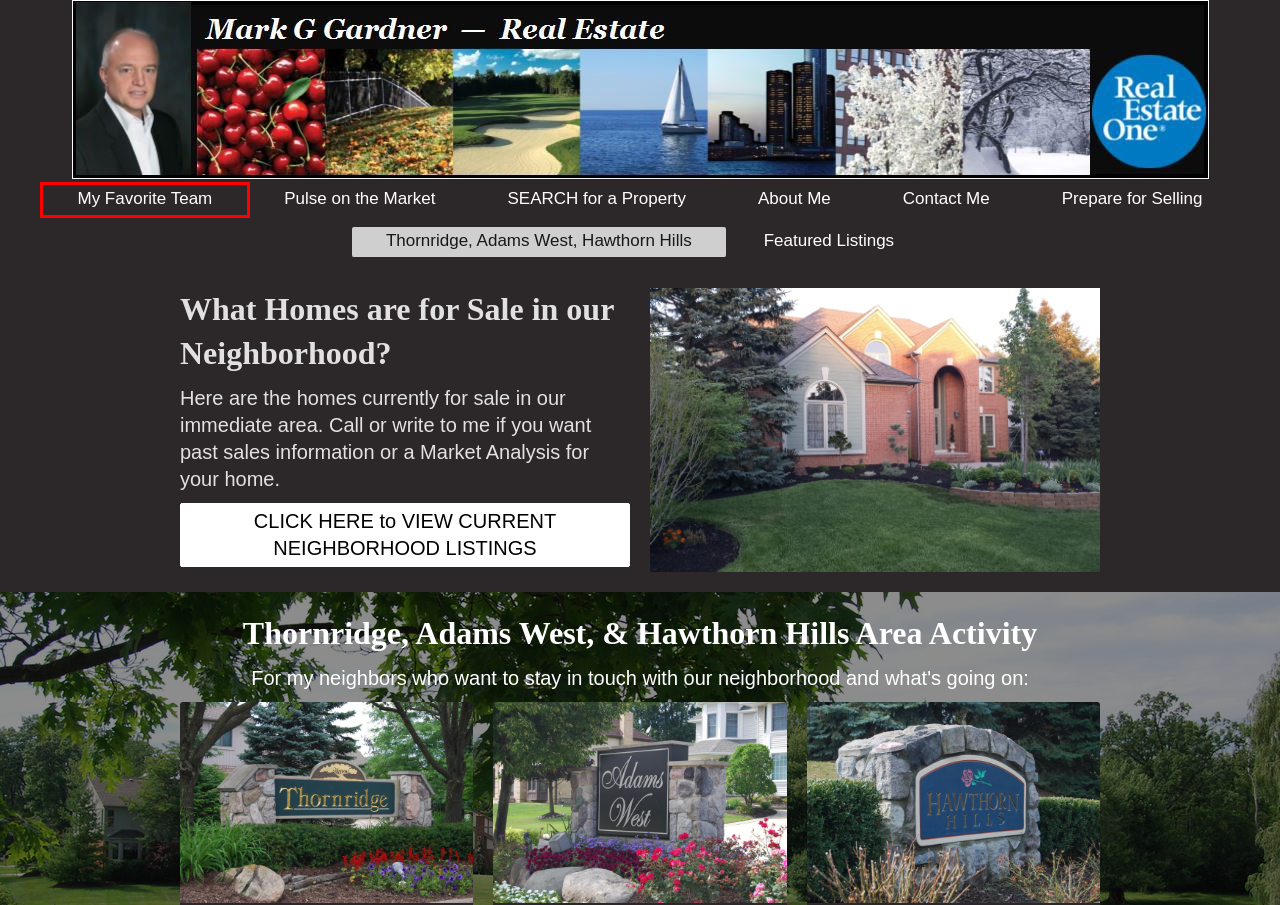You have a screenshot of a webpage with an element surrounded by a red bounding box. Choose the webpage description that best describes the new page after clicking the element inside the red bounding box. Here are the candidates:
A. Mark G Gardner & Real Estate One - Pulse on the Market
B. Mark G Gardner & Real Estate One - SEARCH for a Property
C. Mark G Gardner & Real Estate One - Featured Listings
D. Mark G Gardner & Real Estate One - Prepare for Selling
E. Directions & Maps - Rochester Community School District
F. Mark G Gardner & Real Estate One - About Me
G. Mark G Gardner & Real Estate One - My Favorite Team
H. Contact Mark G Gardner  at Real Estate One

G